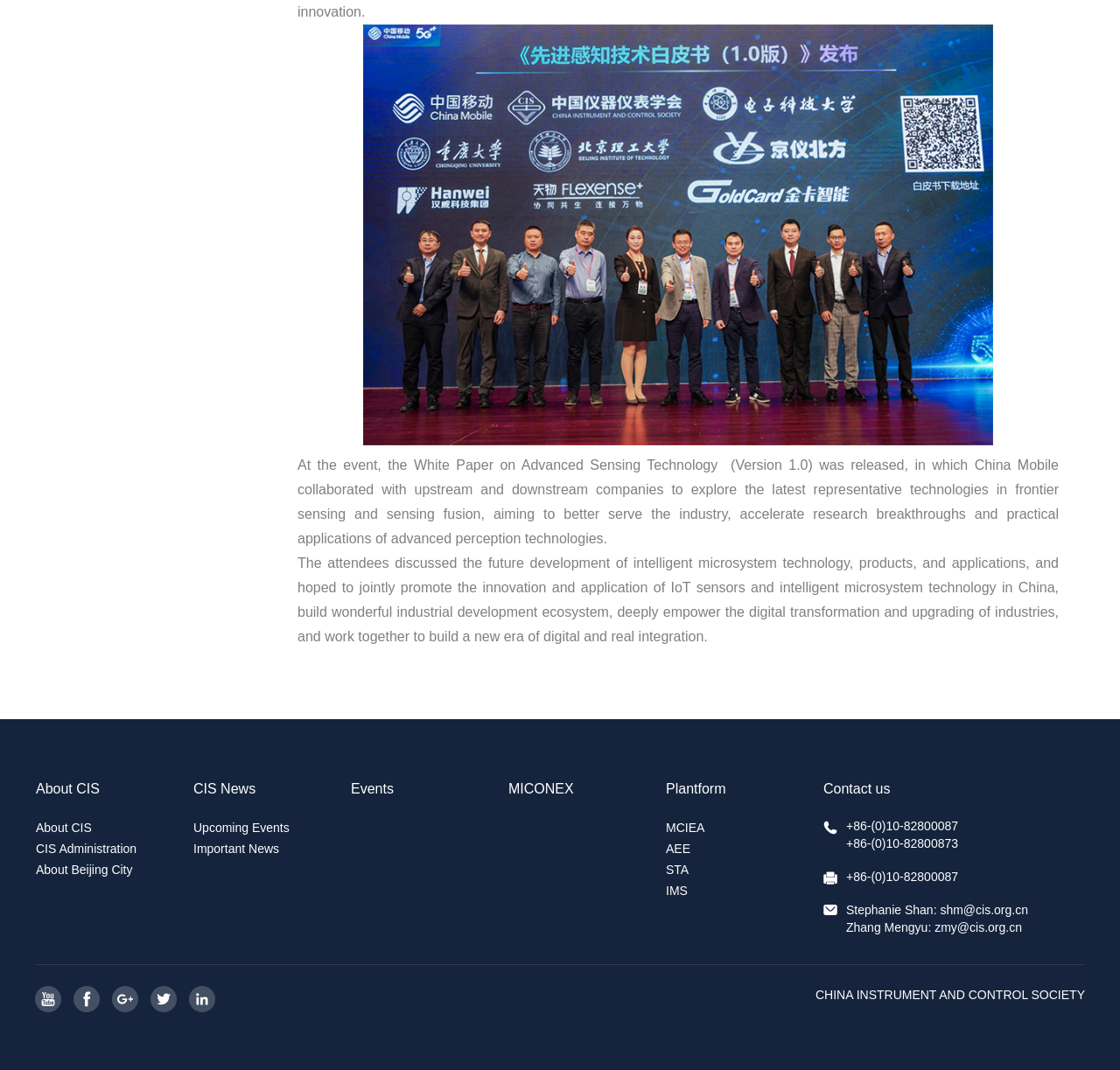Please identify the bounding box coordinates of the element that needs to be clicked to execute the following command: "View Upcoming Events". Provide the bounding box using four float numbers between 0 and 1, formatted as [left, top, right, bottom].

[0.173, 0.763, 0.274, 0.783]